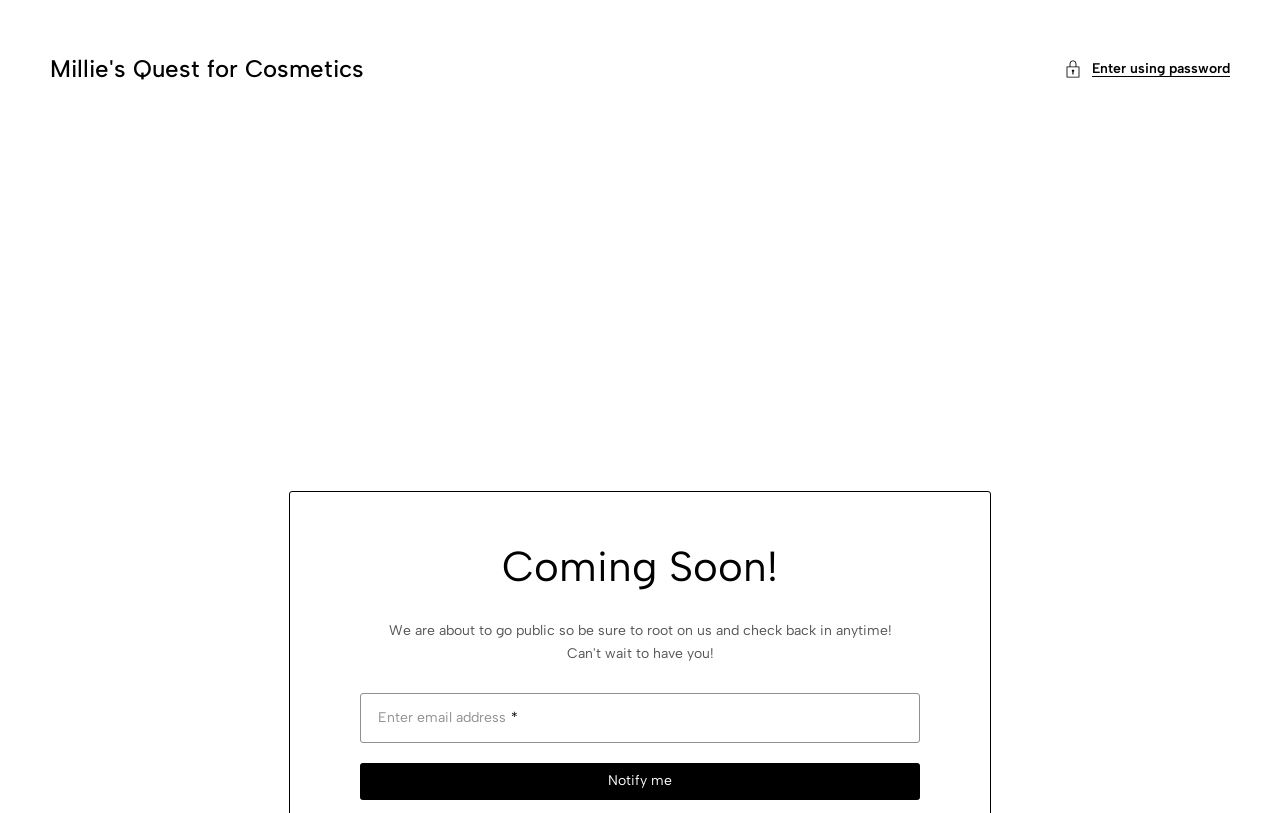Please look at the image and answer the question with a detailed explanation: What is the status of the website?

The heading 'Coming Soon!' suggests that the website is not yet fully launched and is still in the process of being prepared for public access.